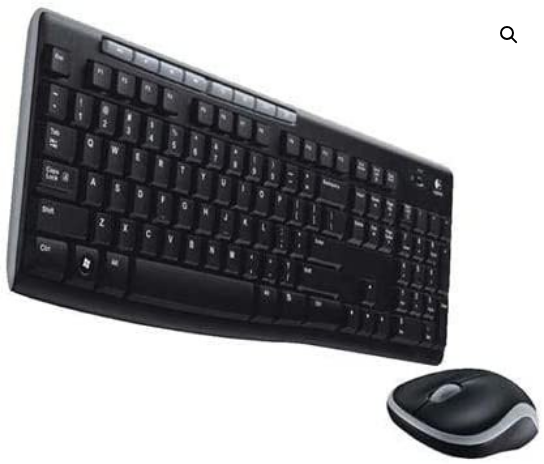Describe all the visual components present in the image.

The image showcases the Logitech MK270 wireless keyboard and mouse combo, a versatile and functional set designed for seamless computer interaction. The keyboard features a standard layout with full-size keys, including a numeric keypad, allowing for comfortable typing and productivity. It is equipped with eight hotkeys for quick access to frequently used functions such as media controls and calculators. 

Beside the keyboard lies the accompanying mouse, noted for its ergonomic design, which includes a scroll wheel and two buttons, ensuring efficiency during navigation. Both devices operate on a 2.4GHz wireless connection via a single USB receiver, providing a reliable range of up to 10 meters (33 feet). The combination is compatible with Windows and Chrome OS without the need for additional software installations. 

The keyboard is also designed to be spill-resistant, adding an extra layer of durability for everyday use. With a long battery life—up to 24 months for the keyboard and 12 months for the mouse—this set is well-suited for home or office environments, making it an ideal choice for users seeking reliability and convenience in their computing experience.